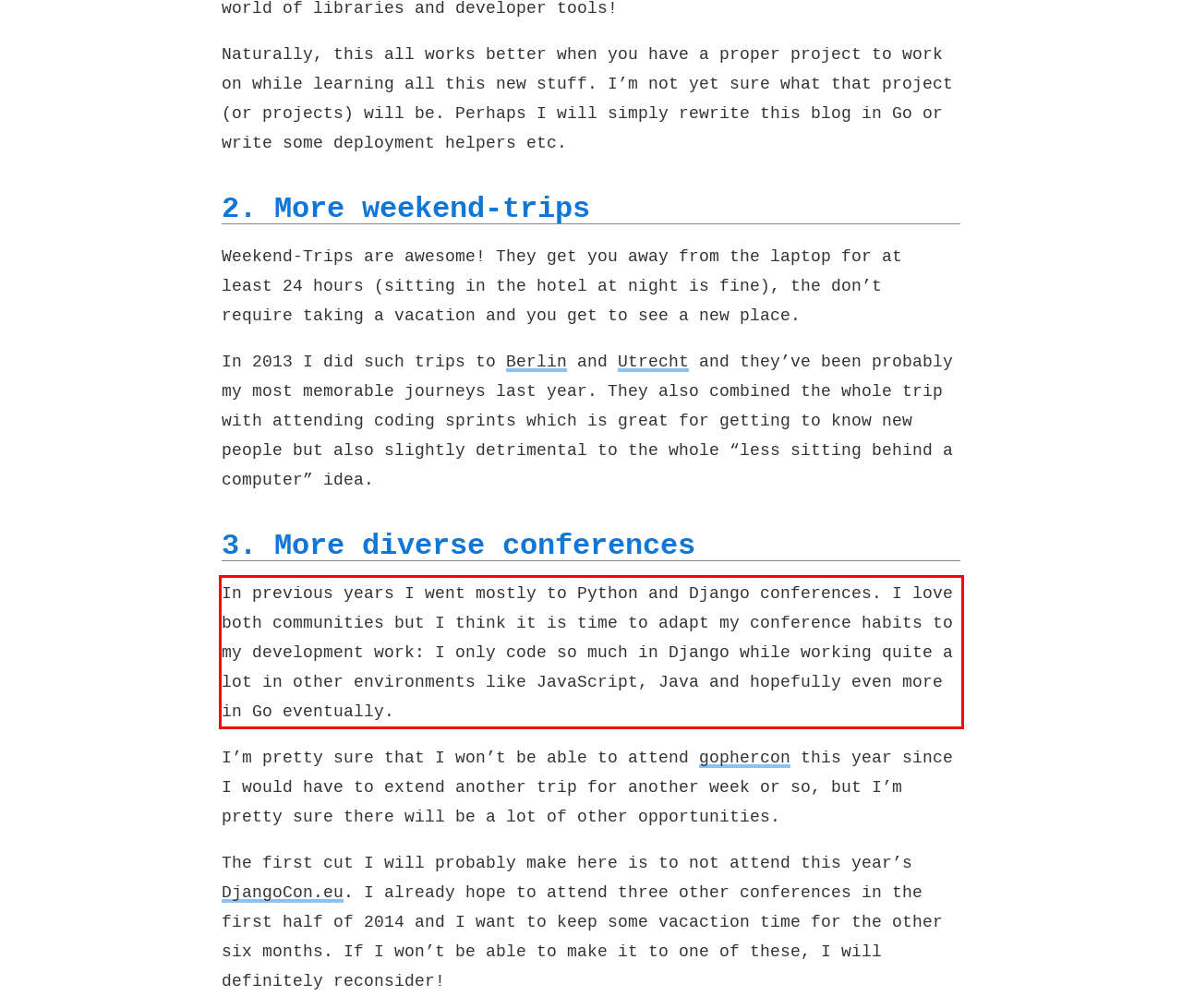Please identify the text within the red rectangular bounding box in the provided webpage screenshot.

In previous years I went mostly to Python and Django conferences. I love both communities but I think it is time to adapt my conference habits to my development work: I only code so much in Django while working quite a lot in other environments like JavaScript, Java and hopefully even more in Go eventually.